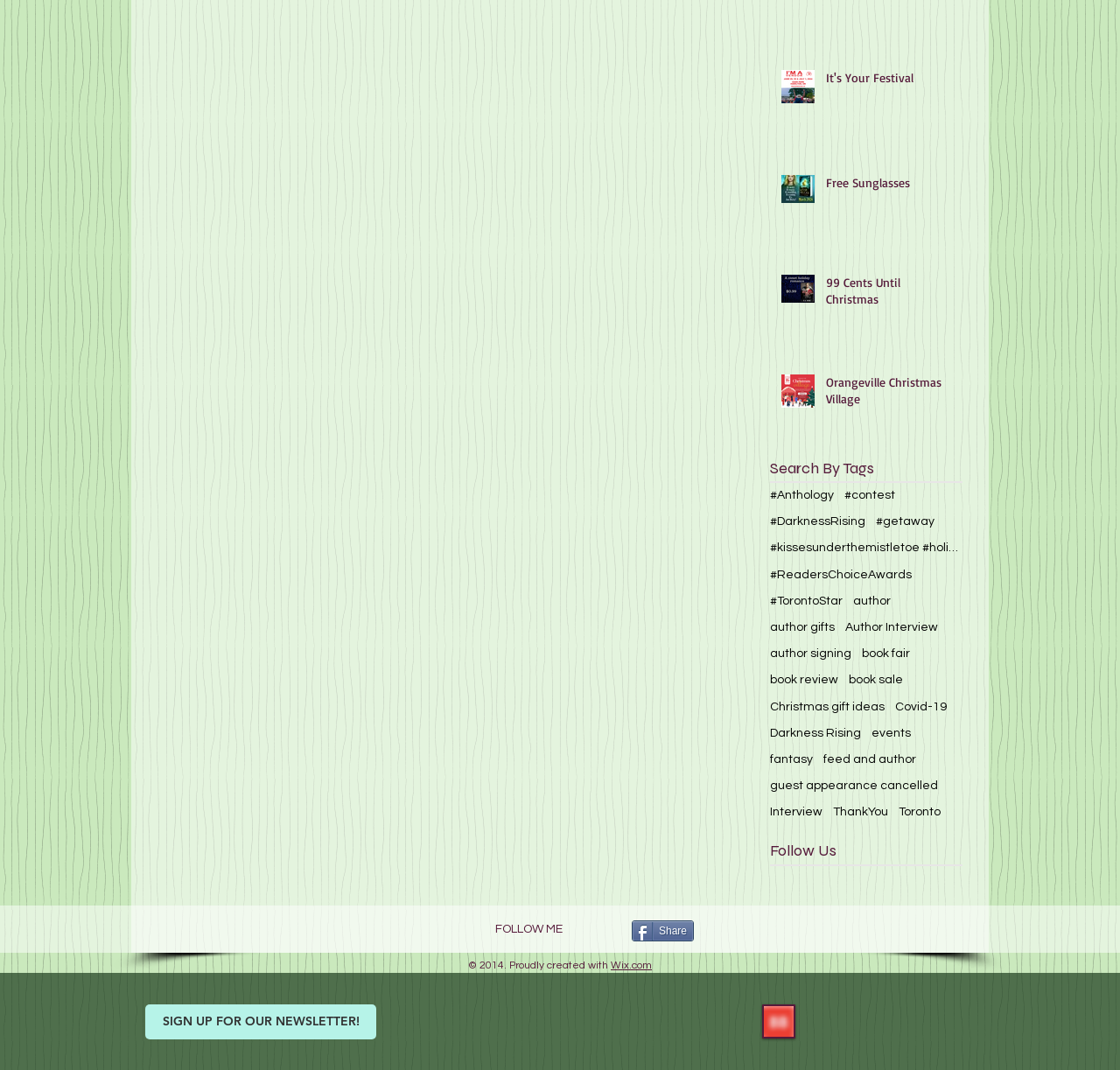Please provide a brief answer to the question using only one word or phrase: 
What is the purpose of the 'Search By Tags' section?

To search by tags